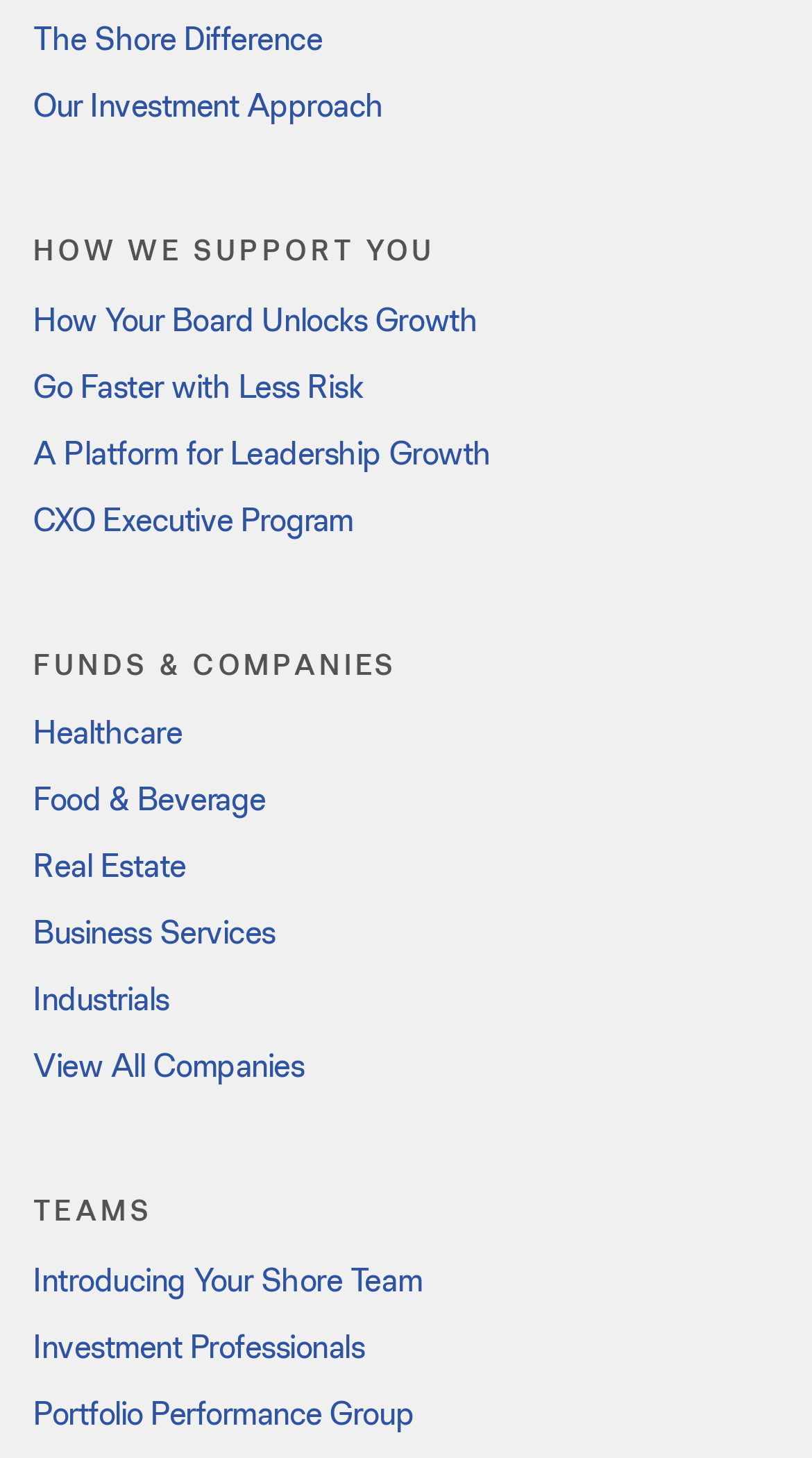Please respond in a single word or phrase: 
How many sections are there in the webpage?

3